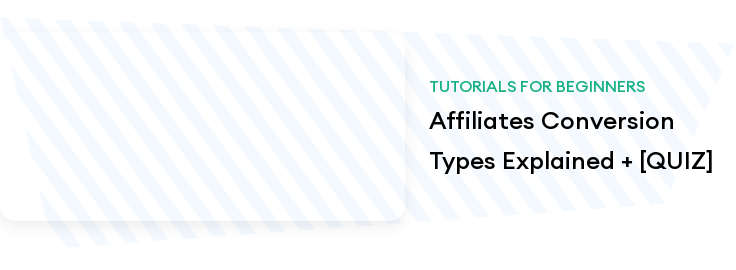What is the purpose of the quiz?
Please provide an in-depth and detailed response to the question.

The inclusion of a quiz in the banner suggests an interactive element to reinforce learning, implying that the purpose of the quiz is to help users retain the information they learned about affiliate marketing.